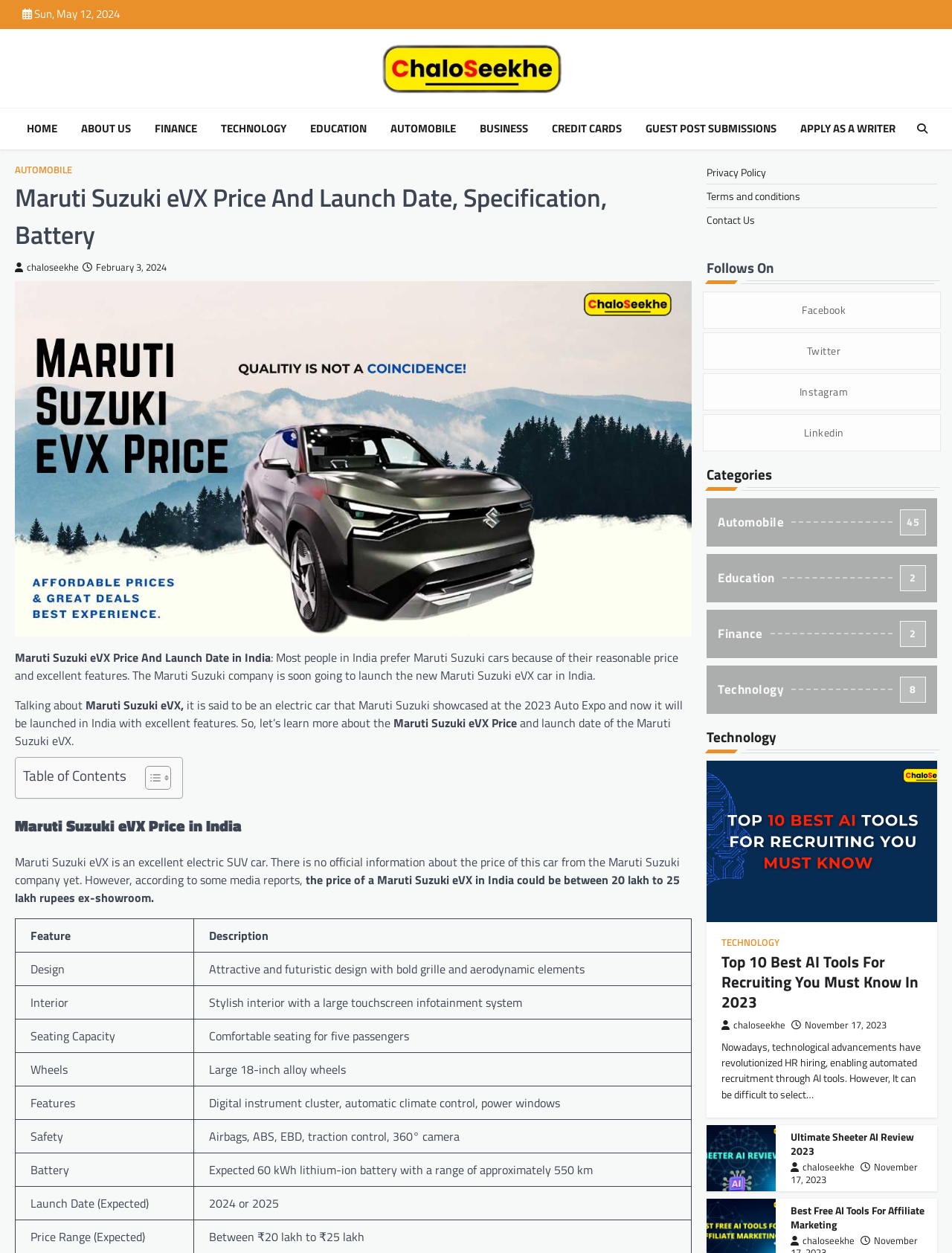Summarize the webpage with intricate details.

This webpage is about the Maruti Suzuki eVX, an electric SUV car, and its expected price and launch date in India. At the top, there is a date "Sun, May 12, 2024" and a logo of "chaloseekhe" with a link to the website. Below that, there is a navigation menu with links to various sections of the website, including "HOME", "ABOUT US", "FINANCE", "TECHNOLOGY", "EDUCATION", "AUTOMOBILE", "BUSINESS", "CREDIT CARDS", "GUEST POST SUBMISSIONS", and "APPLY AS A WRITER".

The main content of the webpage is divided into sections. The first section has a heading "Maruti Suzuki eVX Price And Launch Date, Specification, Battery" and a brief introduction to the car. Below that, there is an image of the car and a table of contents.

The next section discusses the price of the Maruti Suzuki eVX in India, which is expected to be between 20 lakh to 25 lakh rupees ex-showroom. This section also has a table with features and descriptions of the car, including its design, interior, seating capacity, wheels, features, safety, and battery.

At the bottom of the webpage, there are links to "Privacy Policy", "Terms and conditions", and "Contact Us". There are also social media links to Facebook, Twitter, Instagram, and Linkedin. Additionally, there are links to various categories, including "Automobile", "Education", "Finance", and "Technology", as well as a specific article about "Best AI Tools For Recruiting".